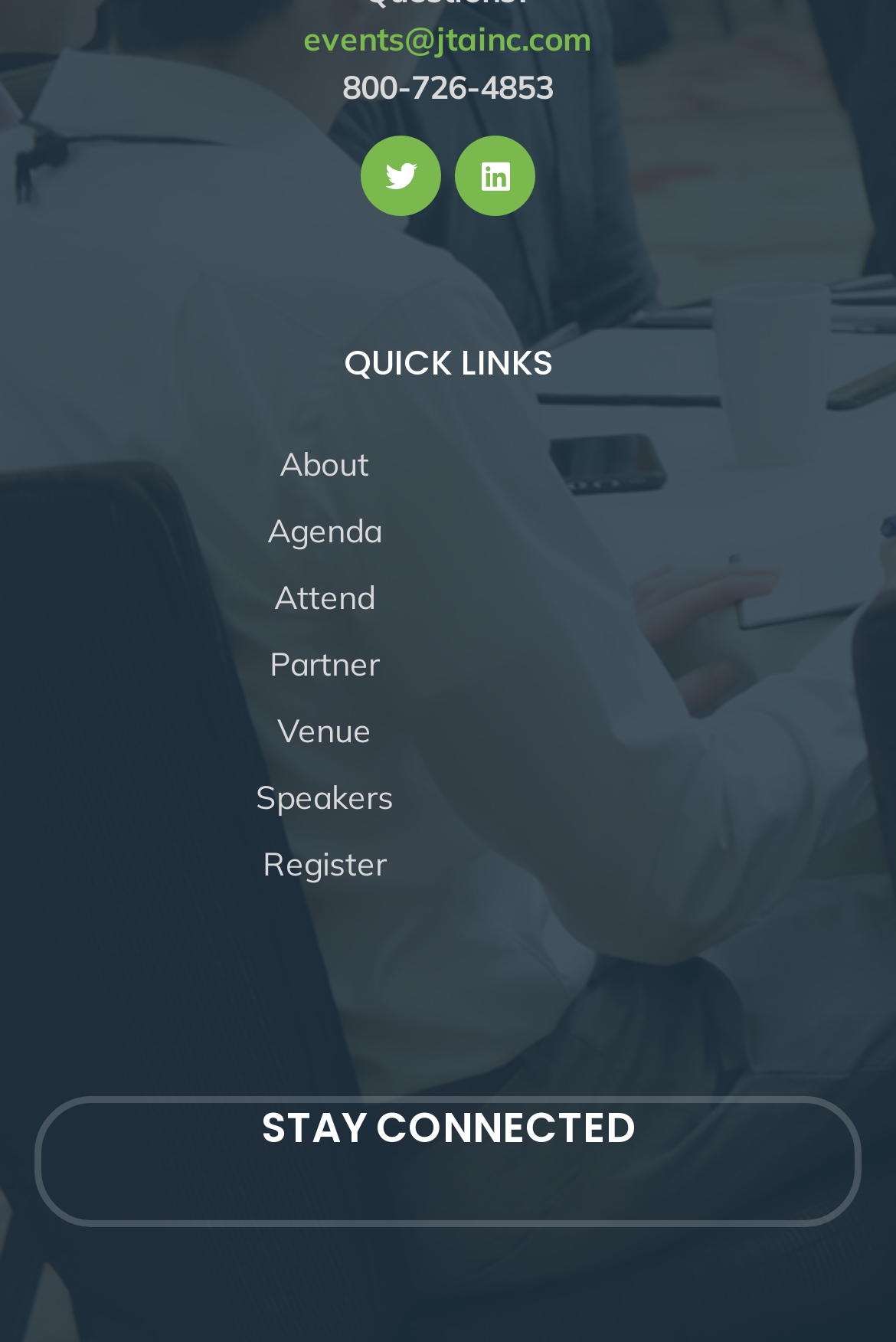What is the phone number to contact?
Respond to the question with a single word or phrase according to the image.

800-726-4853